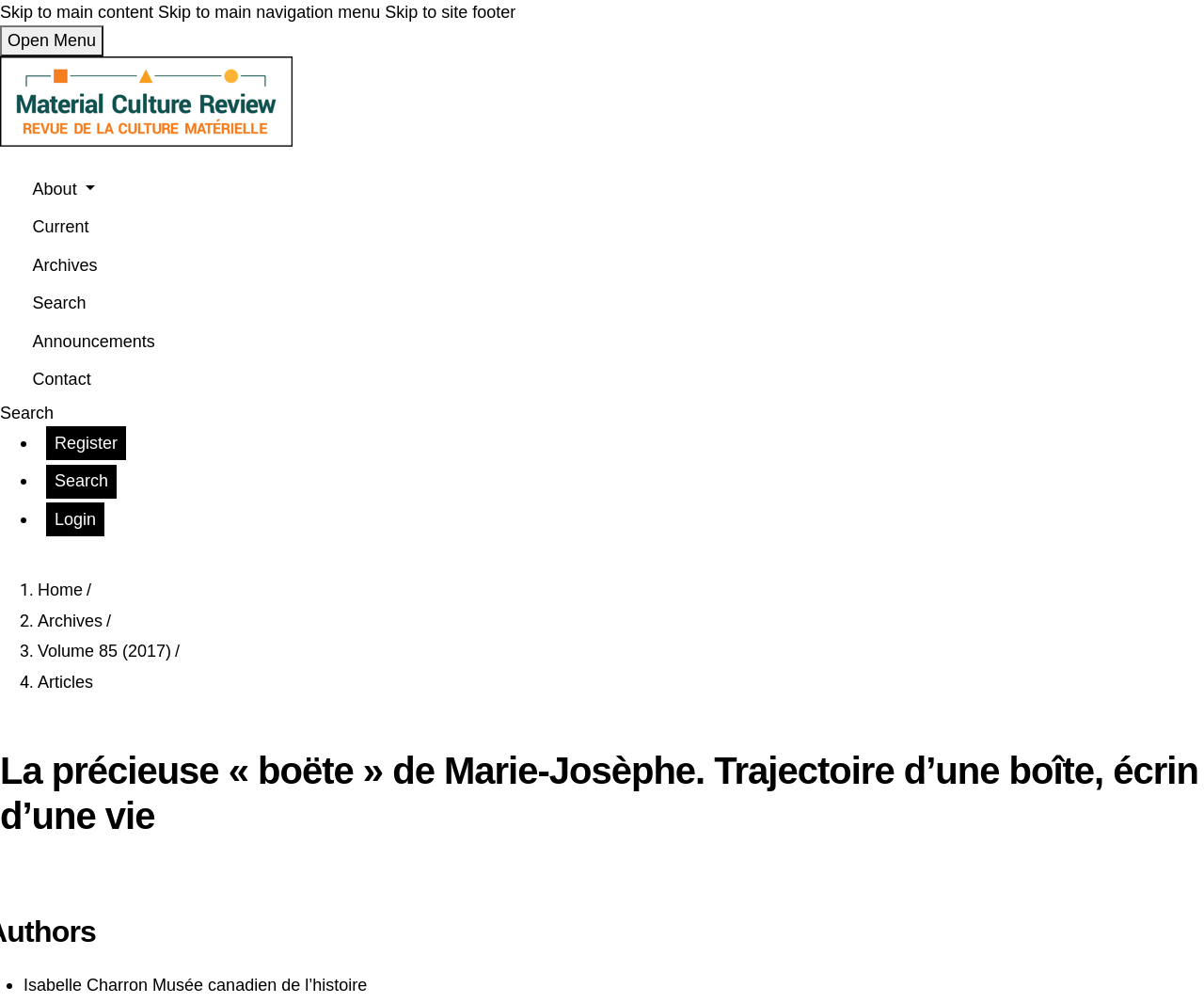What is the principal heading displayed on the webpage?

La précieuse « boëte » de Marie-Josèphe. Trajectoire d’une boîte, écrin d’une vie